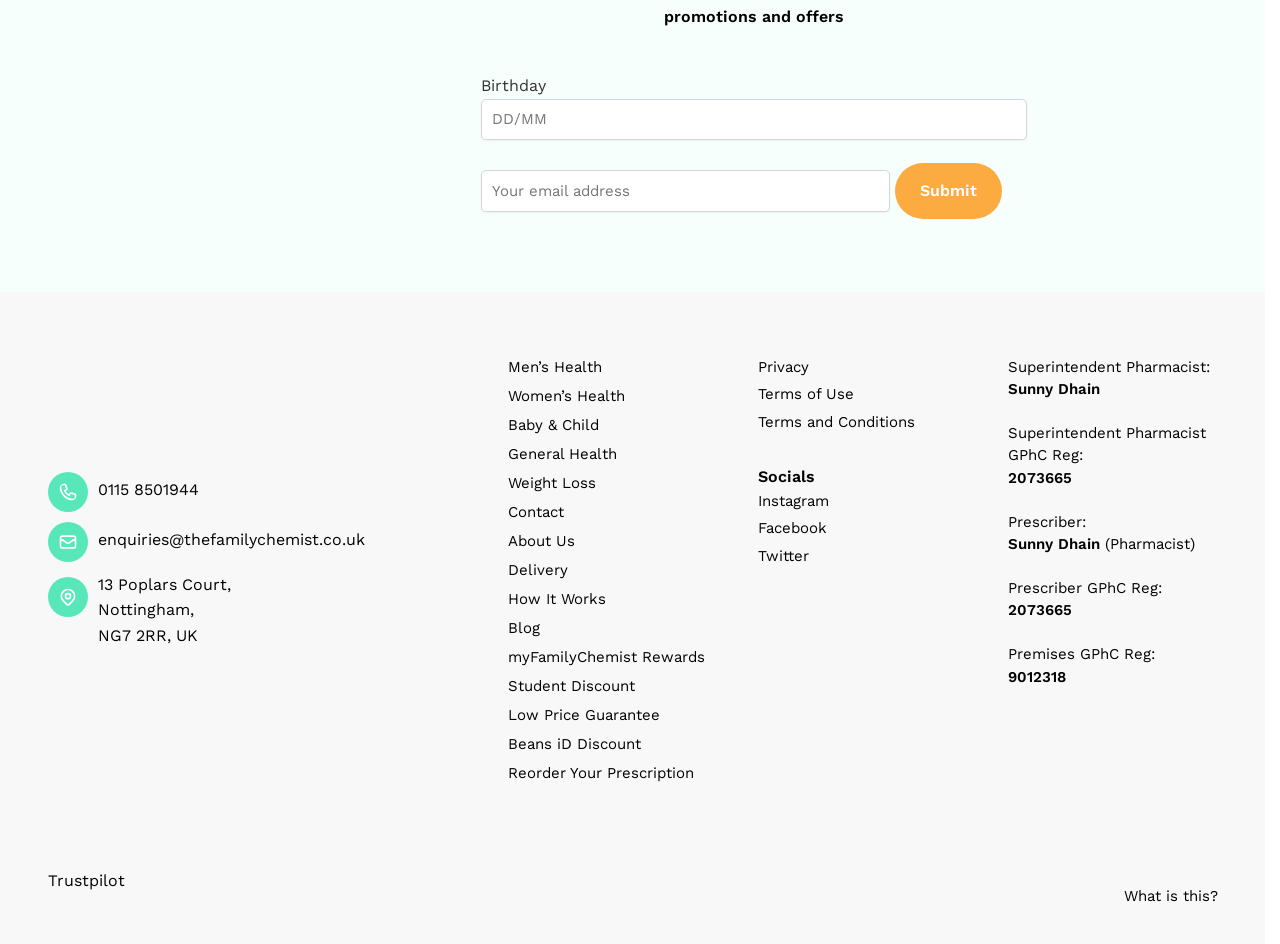Reply to the question below using a single word or brief phrase:
What is the logo above the contact information?

Family Chemist logo